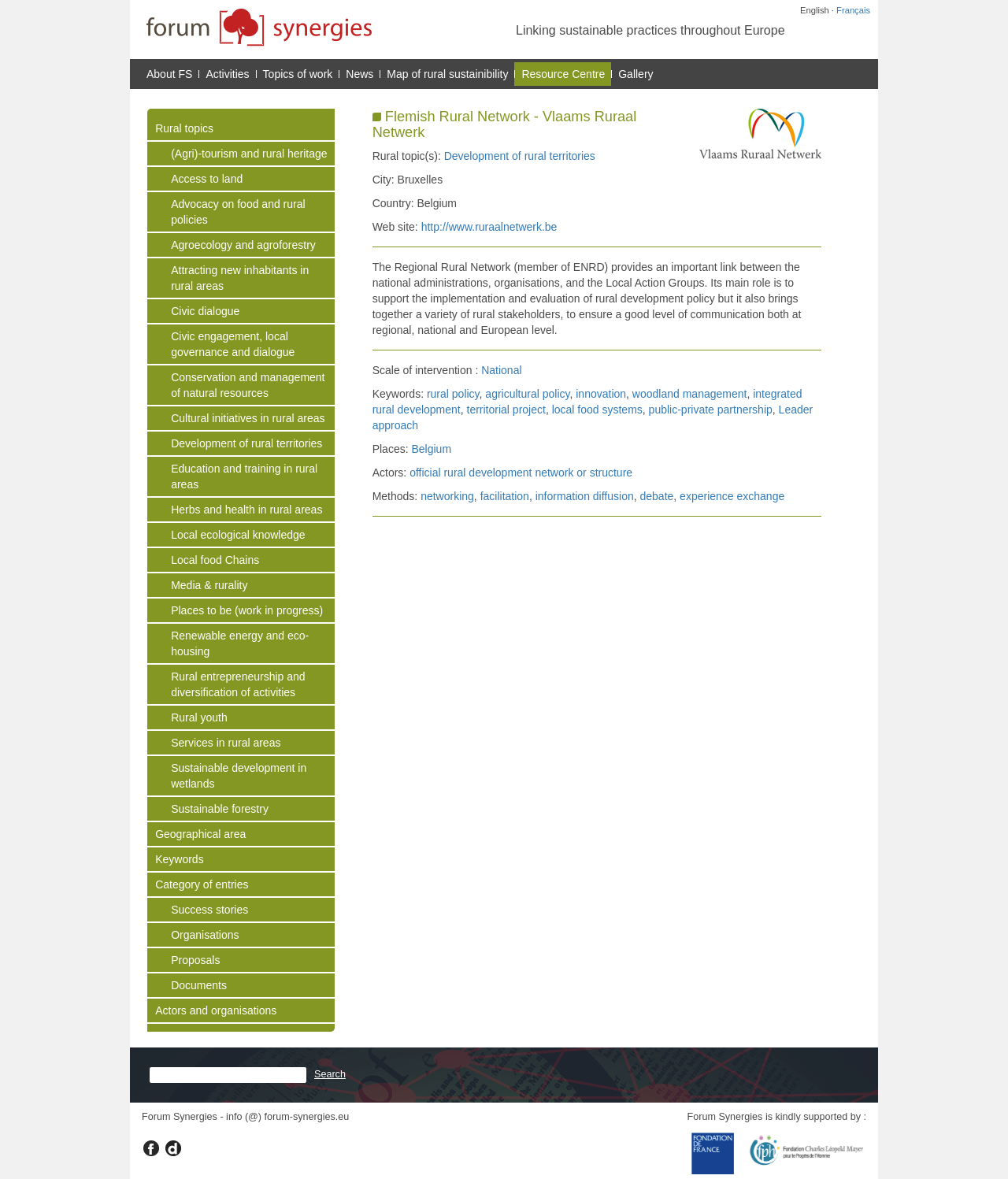Carefully examine the image and provide an in-depth answer to the question: How many links are there under the 'Rural topics' section?

I found the answer by counting the number of link elements under the 'Rural topics' section, starting from '(Agri)-tourism and rural heritage' to 'Sustainable forestry'.